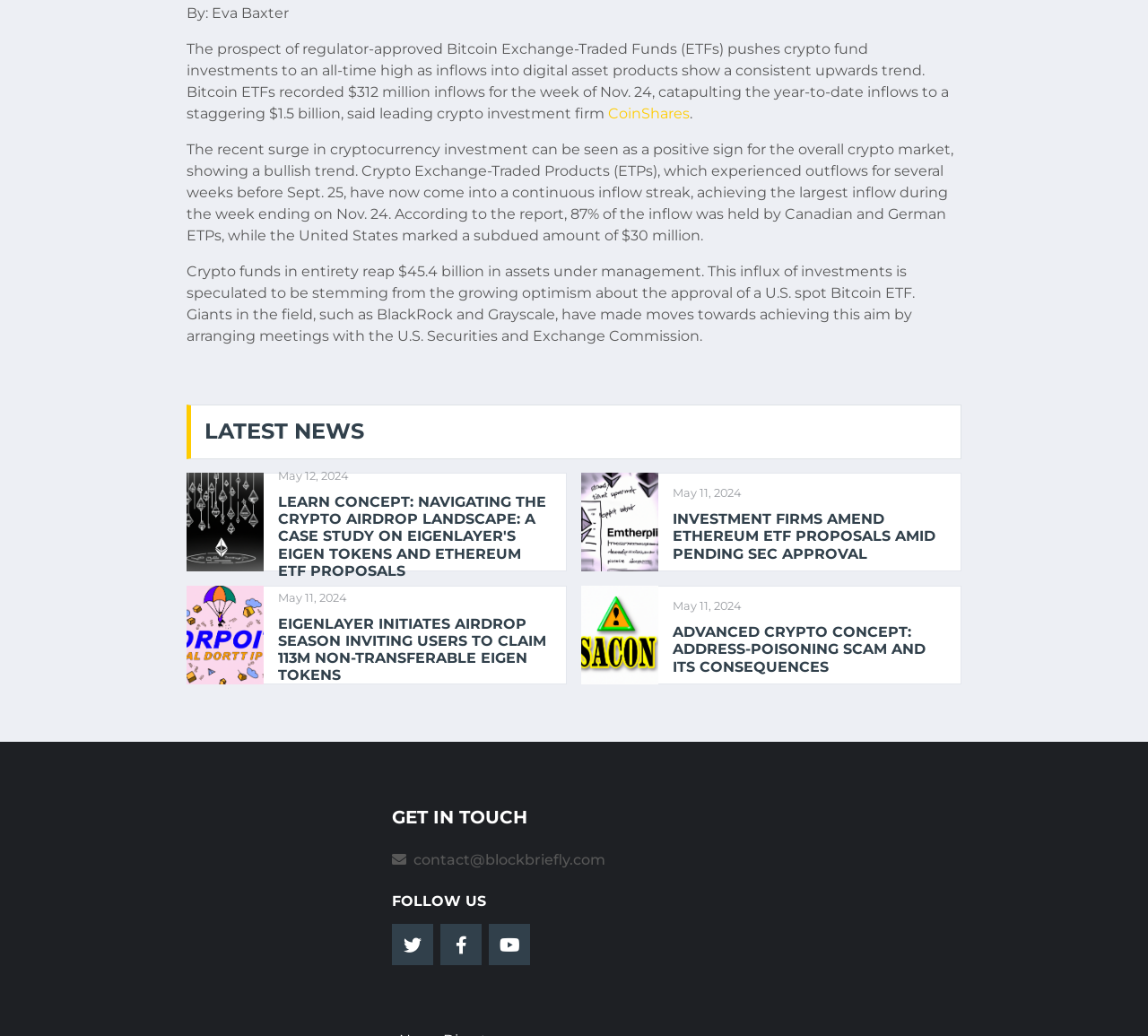What is the total assets under management of crypto funds?
By examining the image, provide a one-word or phrase answer.

$45.4 billion